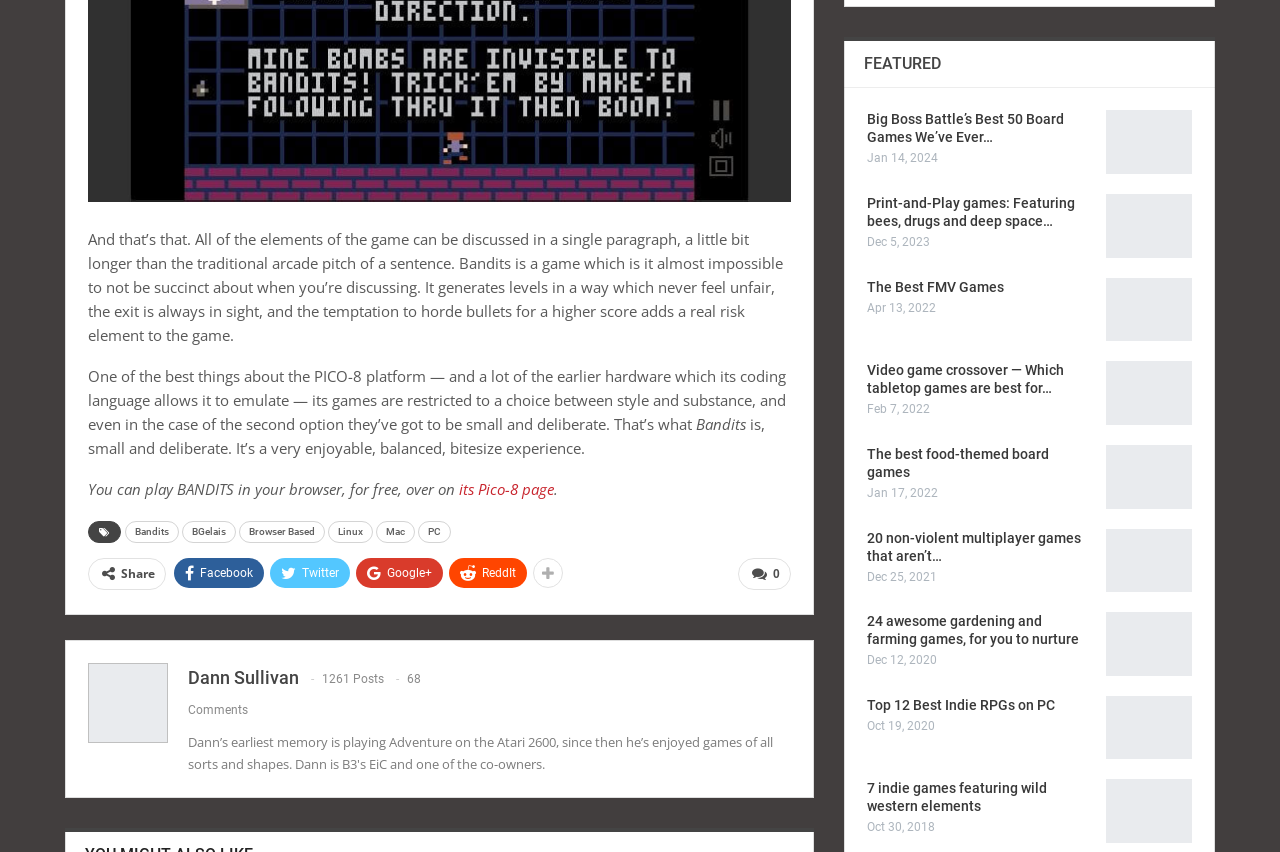Analyze the image and deliver a detailed answer to the question: What is the topic of the article 'The Best FMV Games'?

The article 'The Best FMV Games' is listed as one of the featured articles on the webpage, and its topic is about Full-Motion Video (FMV) games.